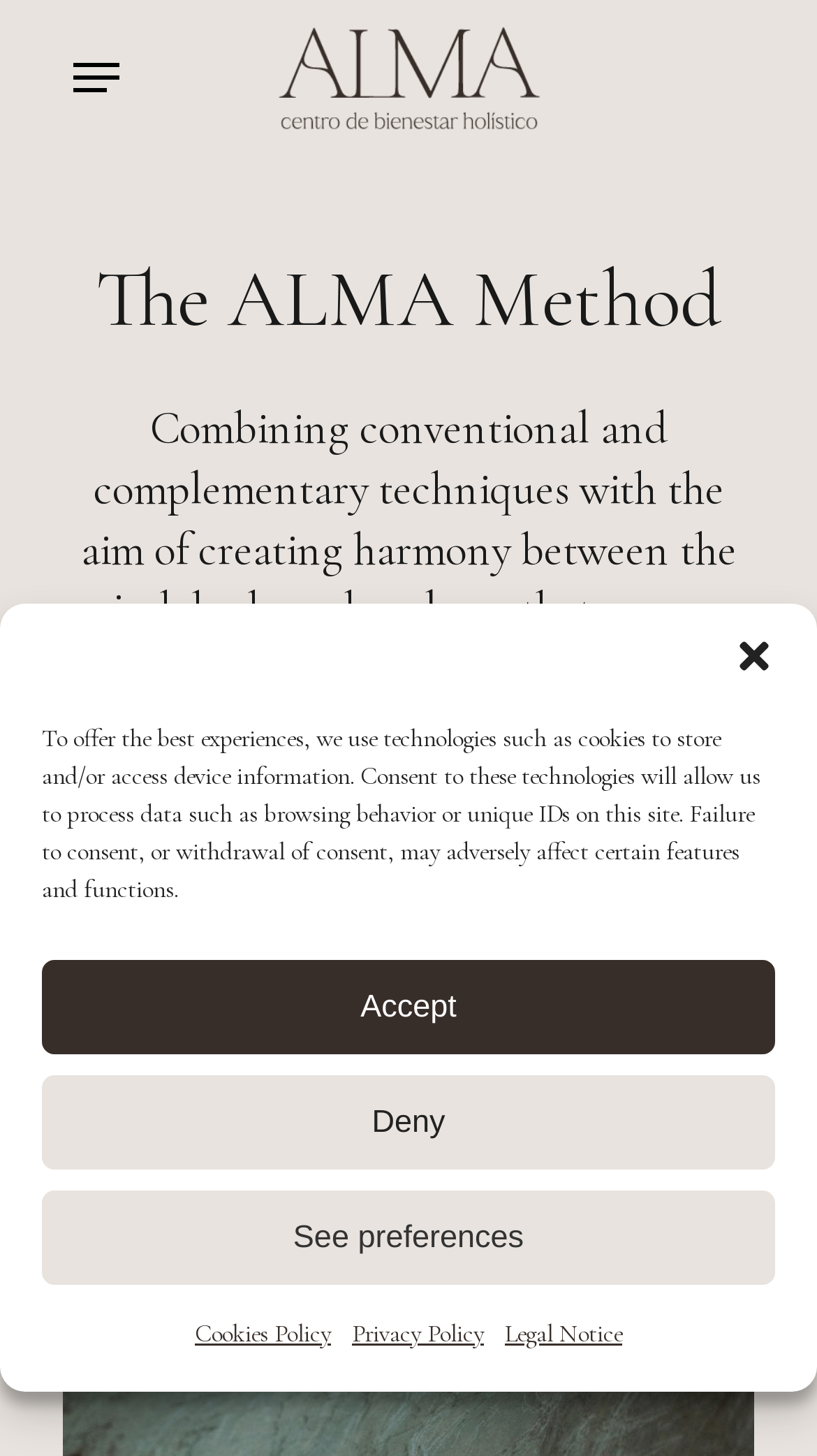What is the aim of combining conventional and complementary techniques?
Kindly offer a comprehensive and detailed response to the question.

The webpage content states that the aim of combining conventional and complementary techniques is to create harmony between the mind, body, and soul, so that one can reach their maximum potential.